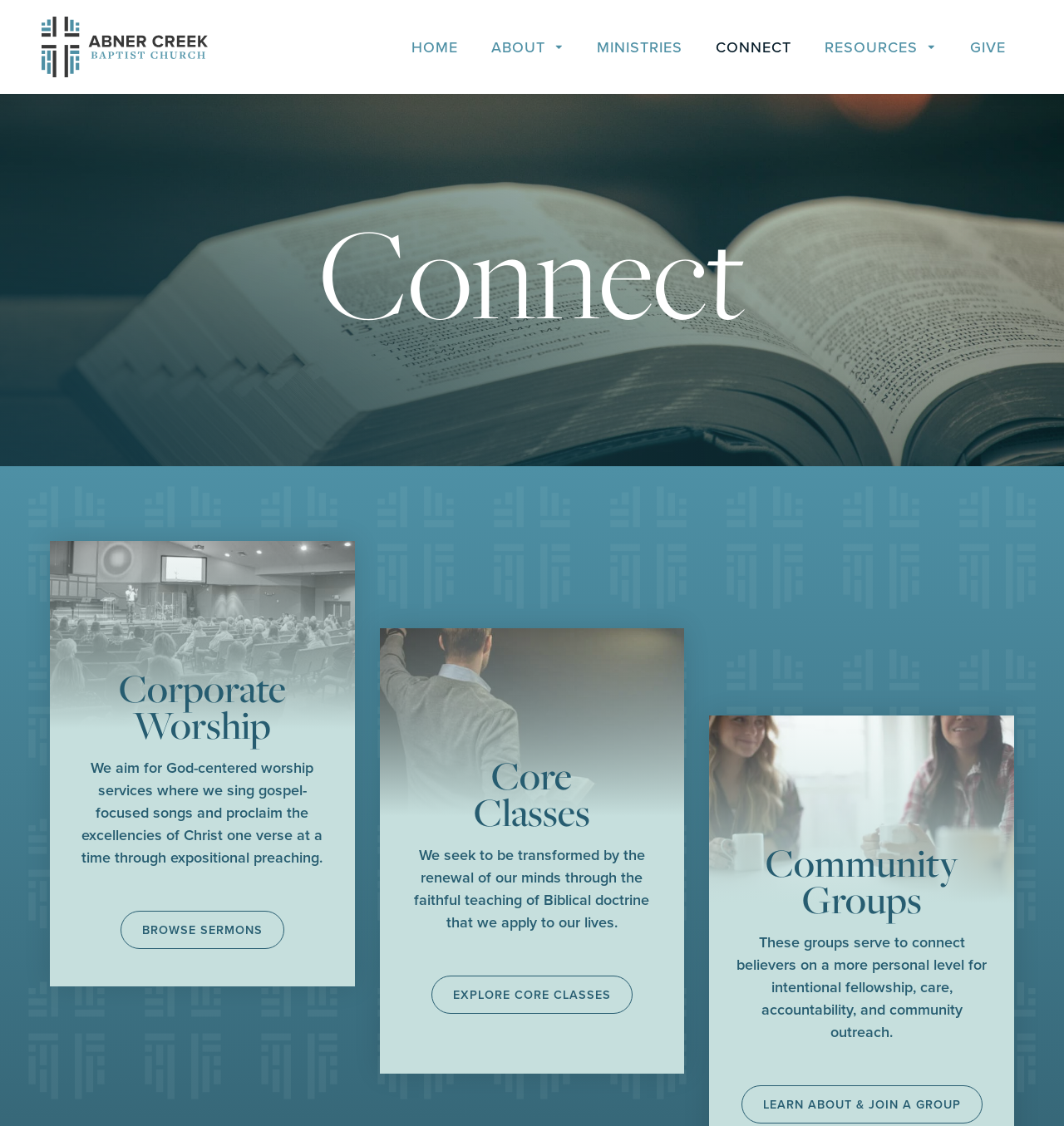Please find the bounding box coordinates of the clickable region needed to complete the following instruction: "Watch Kendara Laurel's YouTube video". The bounding box coordinates must consist of four float numbers between 0 and 1, i.e., [left, top, right, bottom].

None